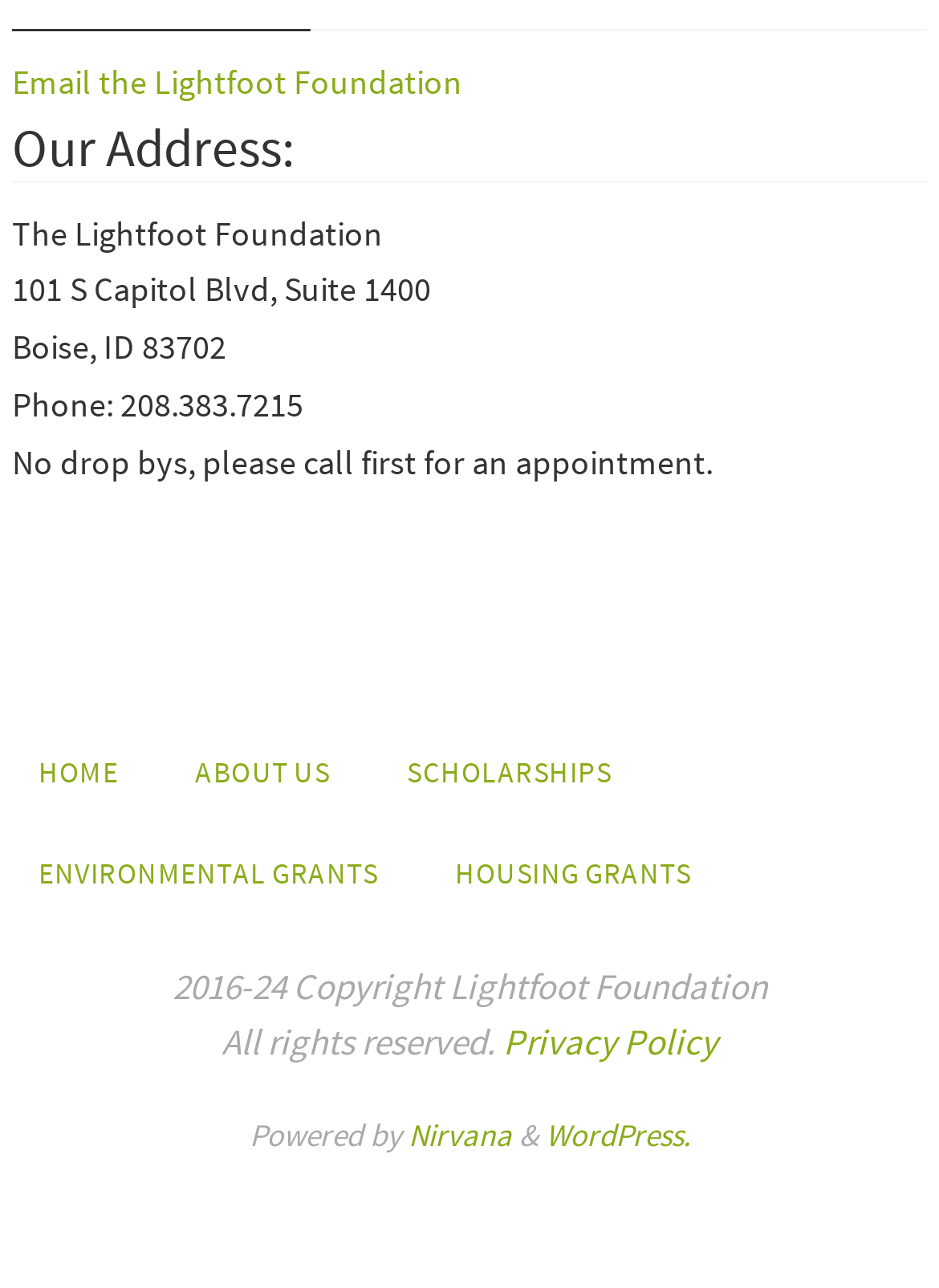Locate the bounding box coordinates of the clickable region necessary to complete the following instruction: "Visit Nirvana website". Provide the coordinates in the format of four float numbers between 0 and 1, i.e., [left, top, right, bottom].

[0.435, 0.866, 0.545, 0.898]